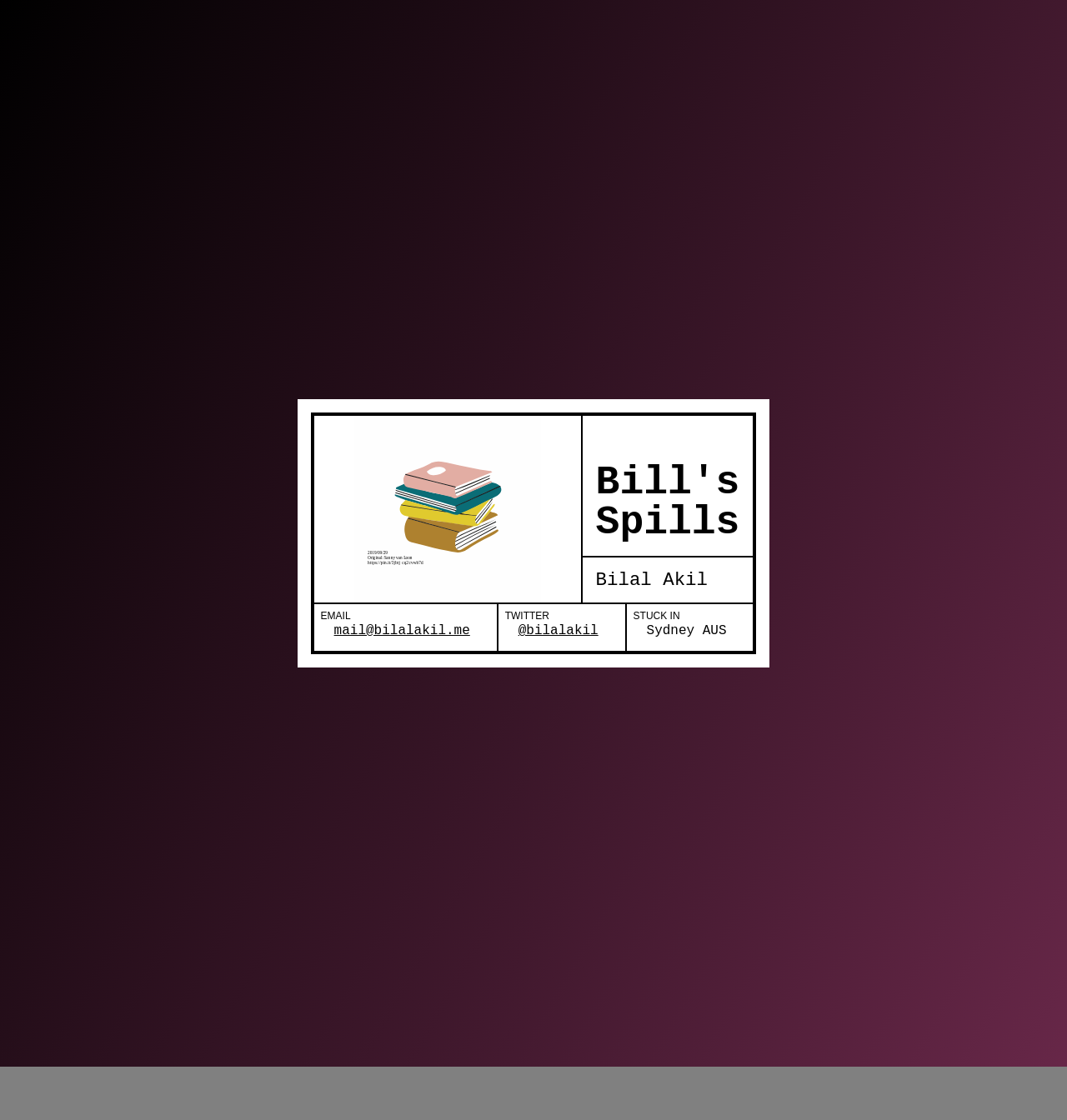Show the bounding box coordinates for the HTML element as described: "Twitter @bilalakil".

[0.465, 0.539, 0.586, 0.581]